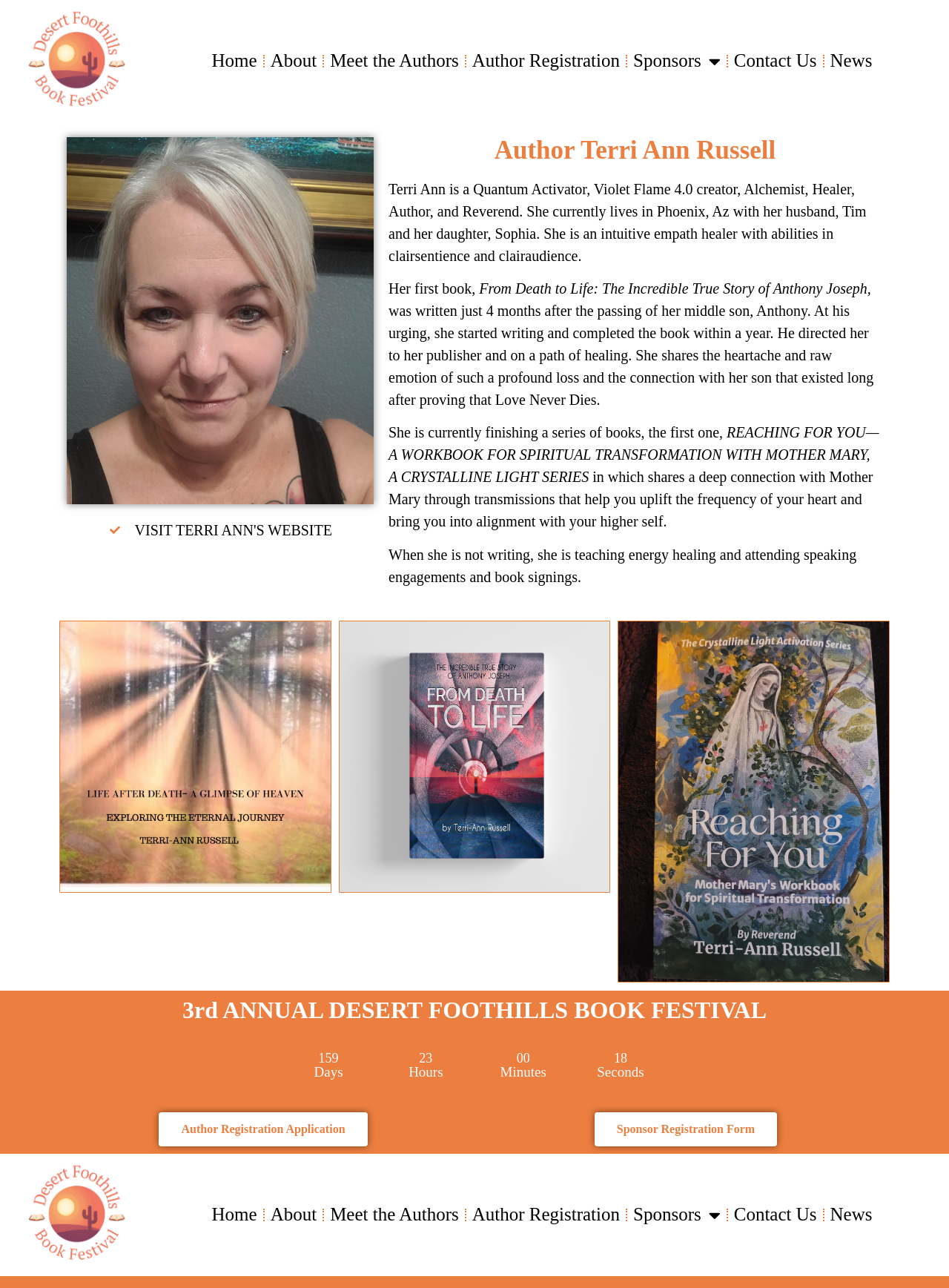Please specify the bounding box coordinates of the clickable region necessary for completing the following instruction: "Read news". The coordinates must consist of four float numbers between 0 and 1, i.e., [left, top, right, bottom].

[0.869, 0.033, 0.925, 0.061]